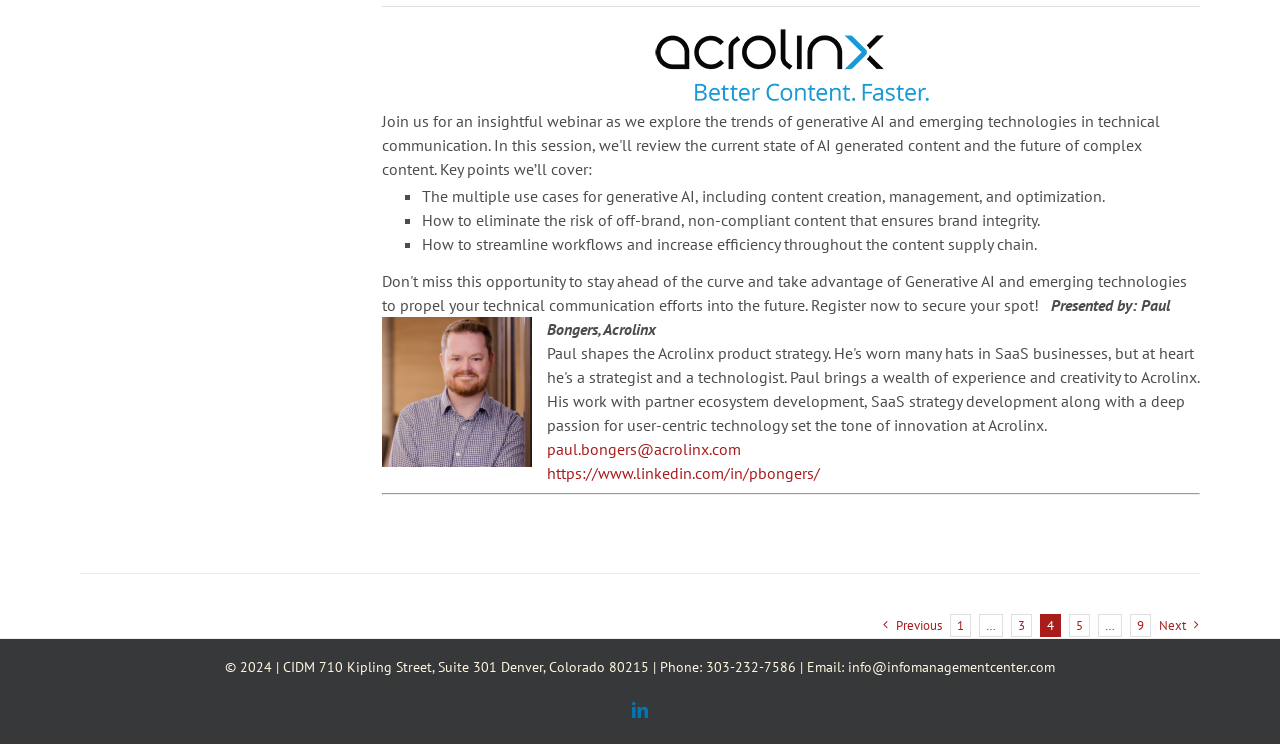Respond to the question below with a single word or phrase:
How many navigation links are available at the bottom of the webpage?

7